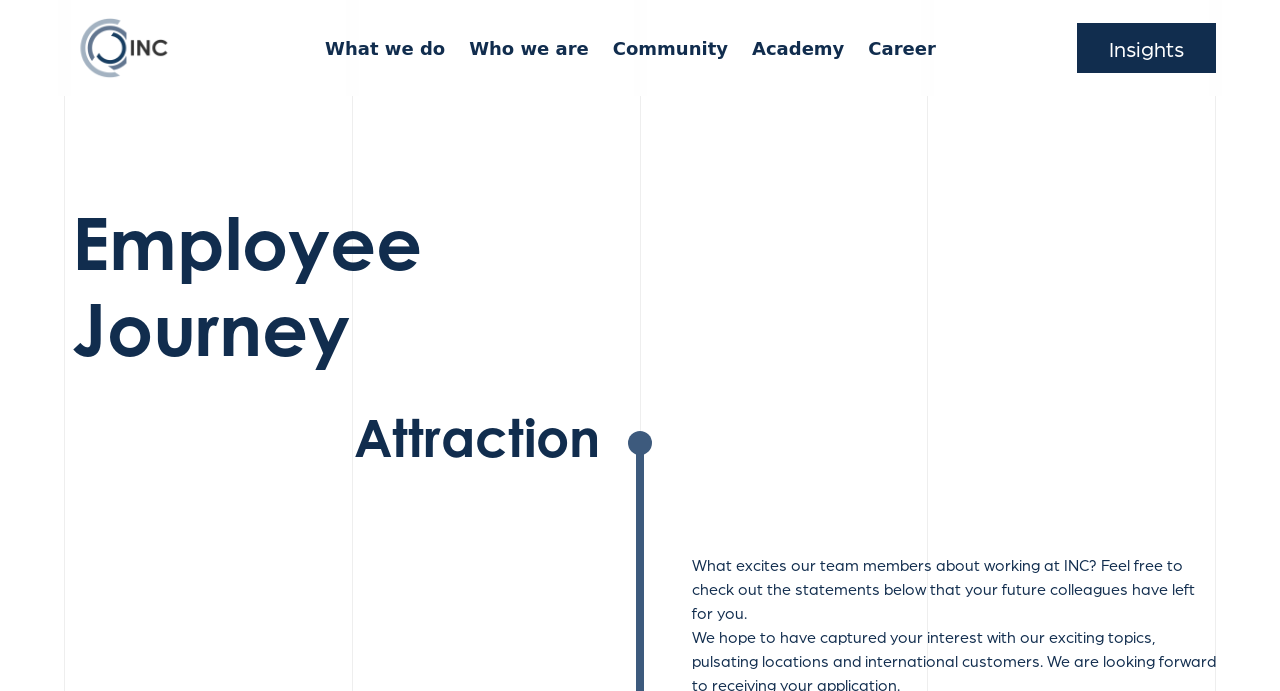What are the main sections of the website?
Answer the question with a single word or phrase, referring to the image.

What we do, Who we are, Community, Academy, Career